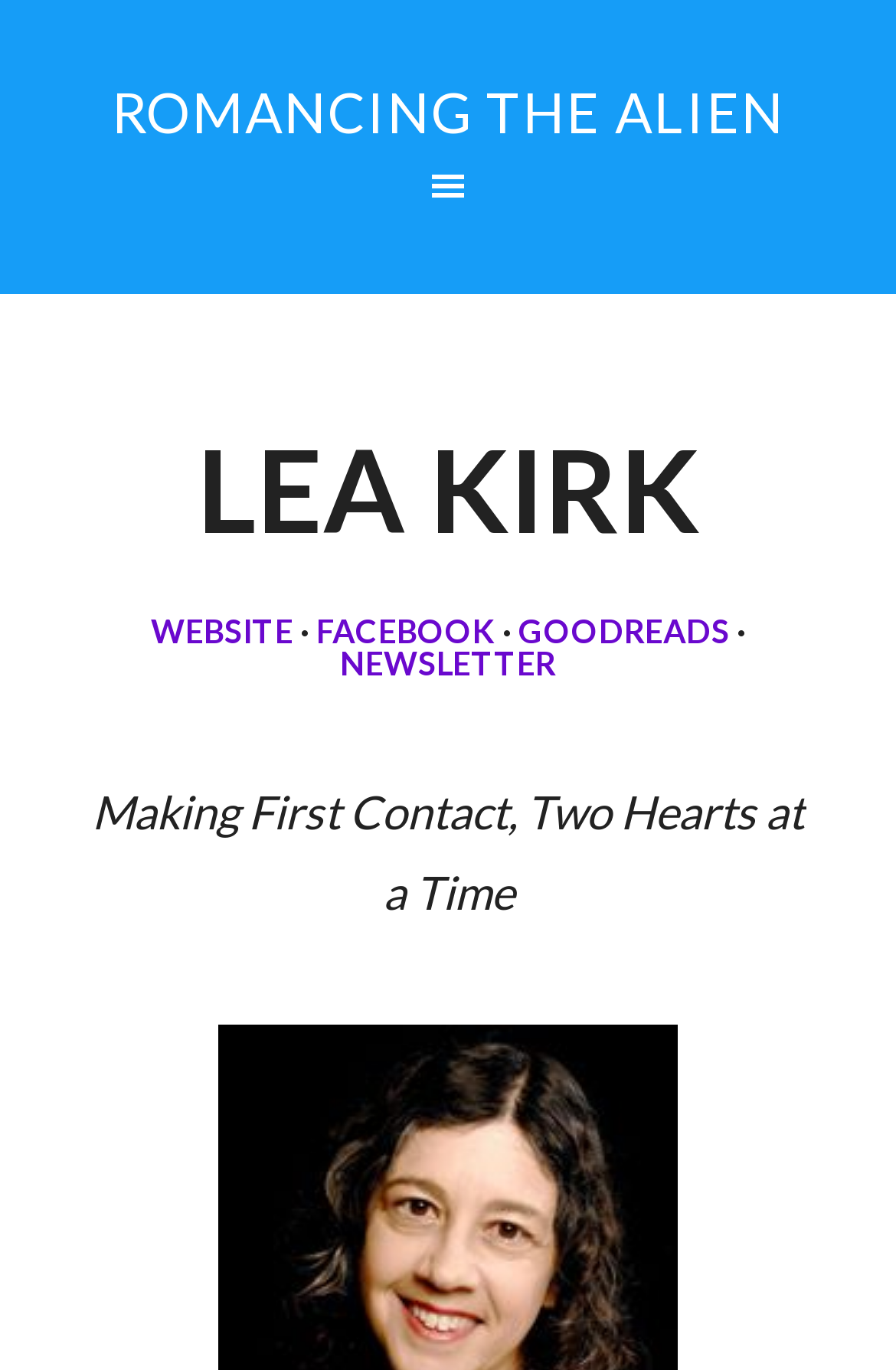What is the tagline of the author?
Provide a one-word or short-phrase answer based on the image.

Making First Contact, Two Hearts at a Time